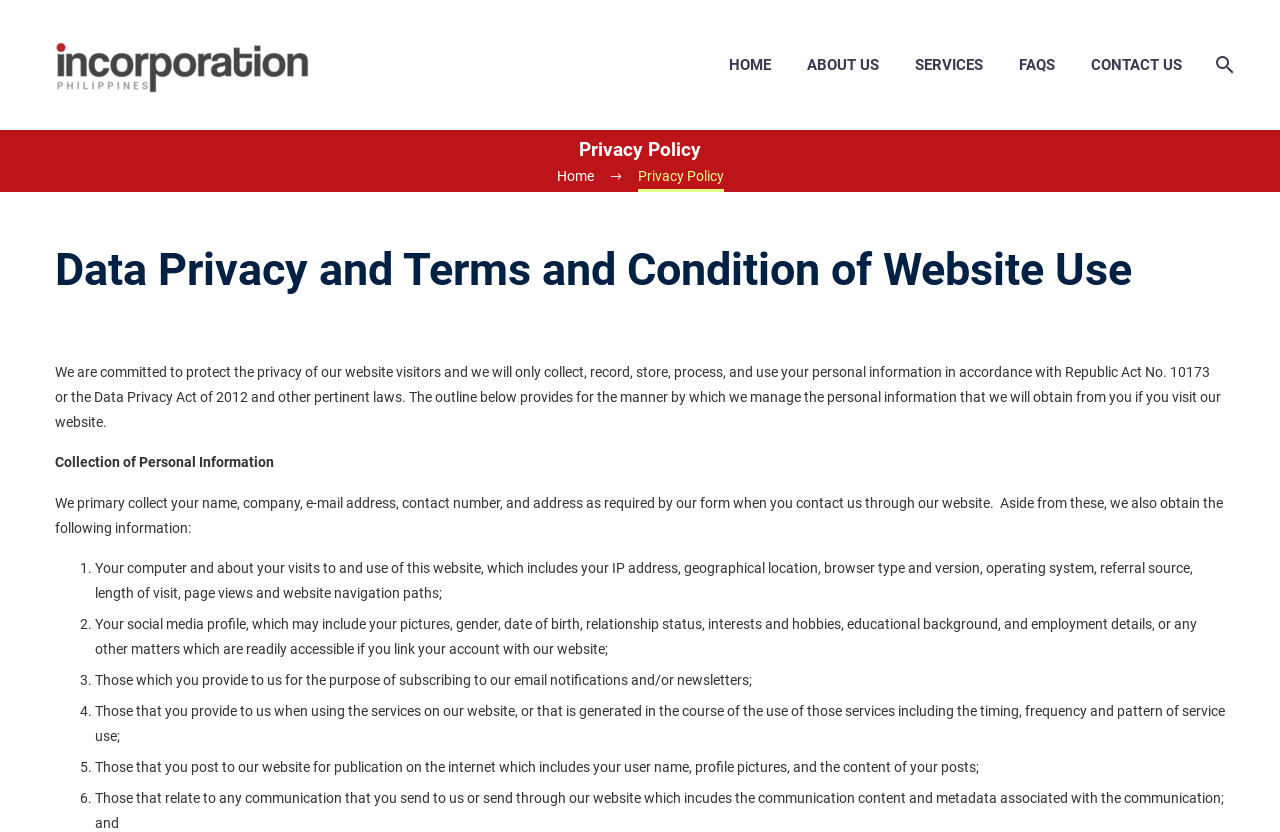Create an elaborate caption for the webpage.

The webpage is about the privacy policy of a company, specifically Incorporation in the Philippines. At the top, there are two images with the company name, followed by a navigation menu with links to "HOME", "ABOUT US", "SERVICES", "FAQS", "CONTACT US", and a search icon. Below the navigation menu, there is a heading "Privacy Policy" that spans almost the entire width of the page.

Under the heading, there is a link to "Home" and a subheading "Data Privacy and Terms and Condition of Website Use". The main content of the page is a paragraph of text that explains the company's commitment to protecting the privacy of its website visitors and how it collects, records, stores, processes, and uses personal information in accordance with the Data Privacy Act of 2012 and other pertinent laws.

Below the introductory paragraph, there are several sections of text, each with a heading and a list of items. The first section is "Collection of Personal Information", which explains that the company primarily collects names, companies, email addresses, contact numbers, and addresses through its website form. Additionally, the company also obtains information about visitors' computers and website usage, social media profiles, email subscriptions, and service usage.

The webpage has a total of six sections, each with a numbered list of items that explain how the company collects and uses personal information. The text is organized in a clear and concise manner, making it easy to read and understand.